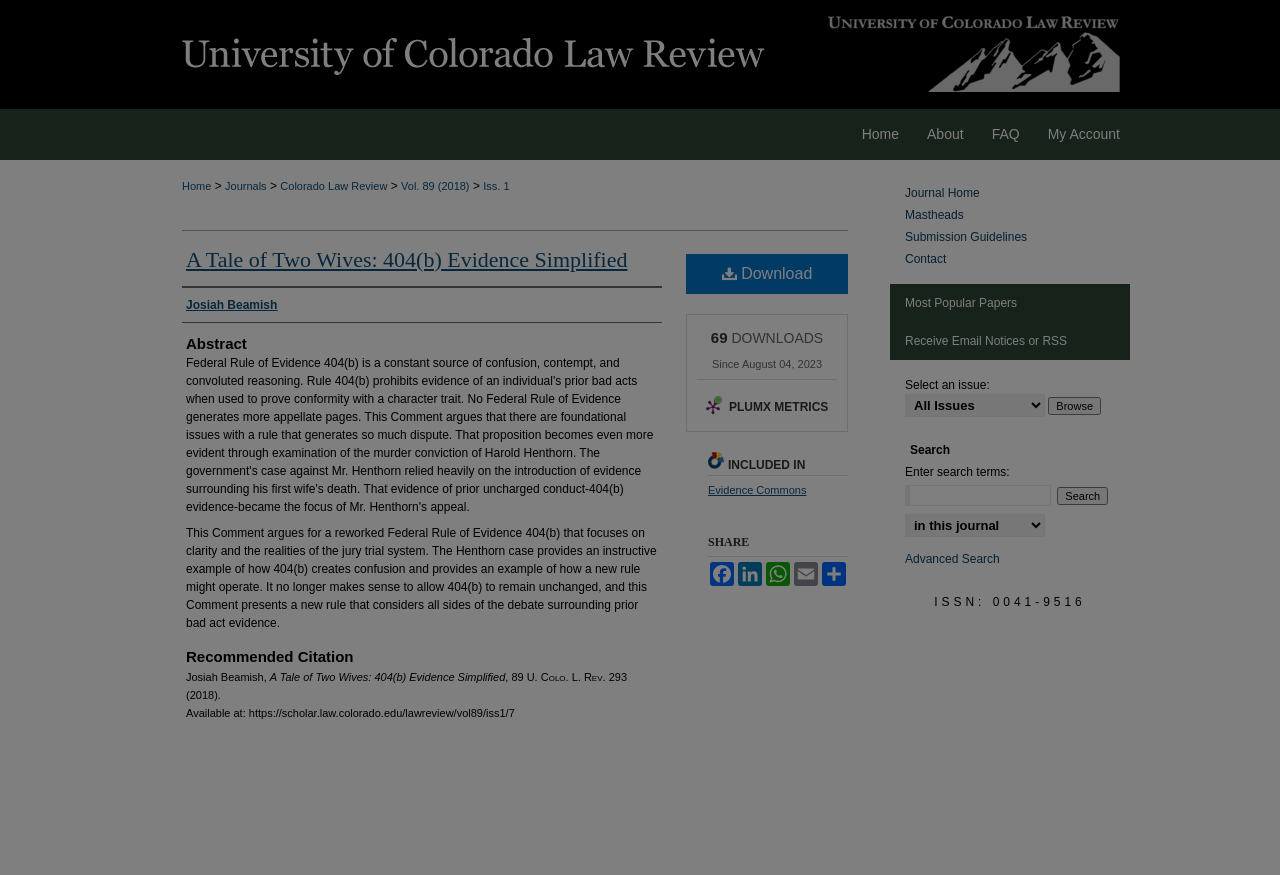Generate the main heading text from the webpage.

A Tale of Two Wives: 404(b) Evidence Simplified